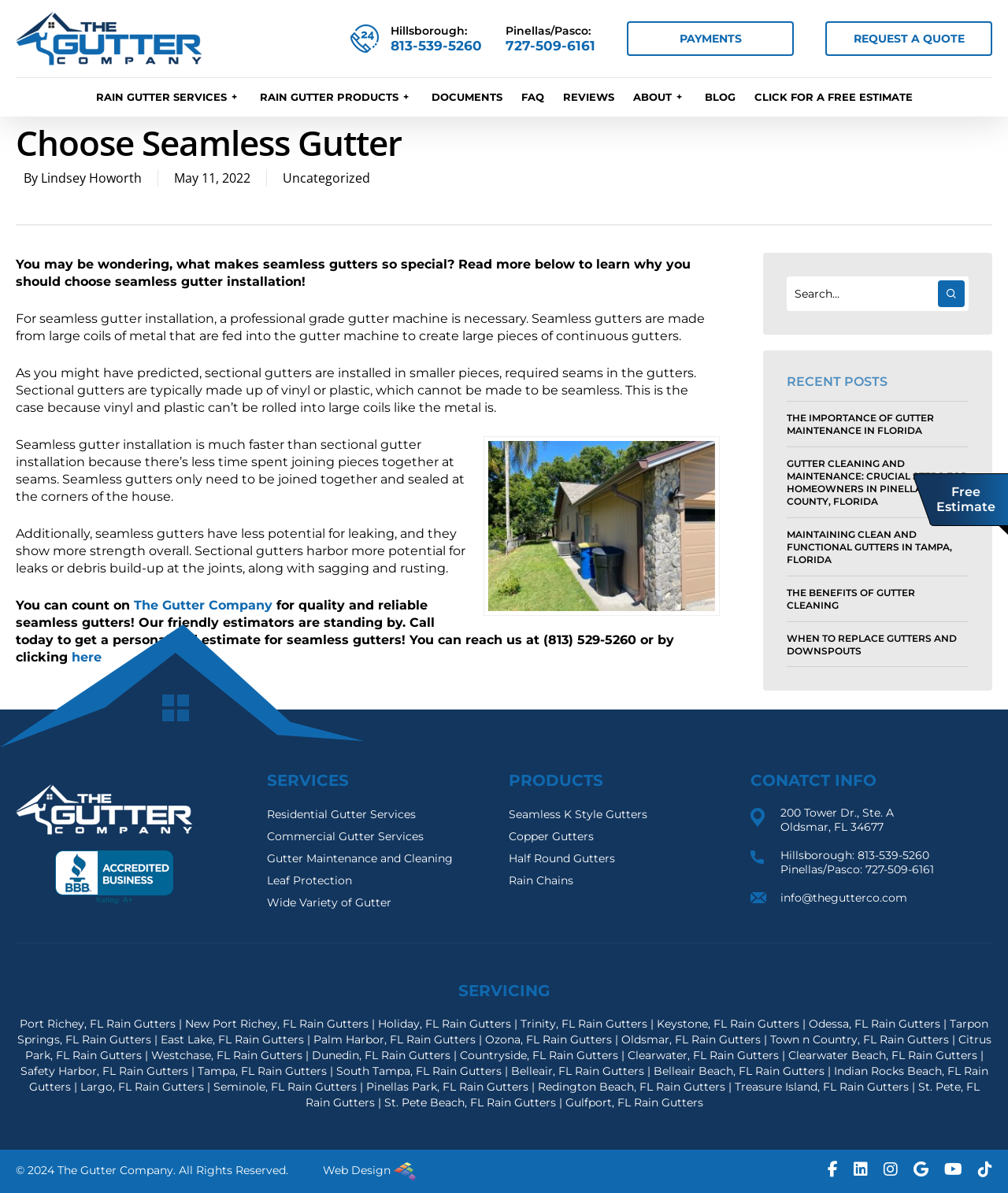Please locate the bounding box coordinates of the element's region that needs to be clicked to follow the instruction: "Search for:". The bounding box coordinates should be provided as four float numbers between 0 and 1, i.e., [left, top, right, bottom].

[0.78, 0.232, 0.961, 0.261]